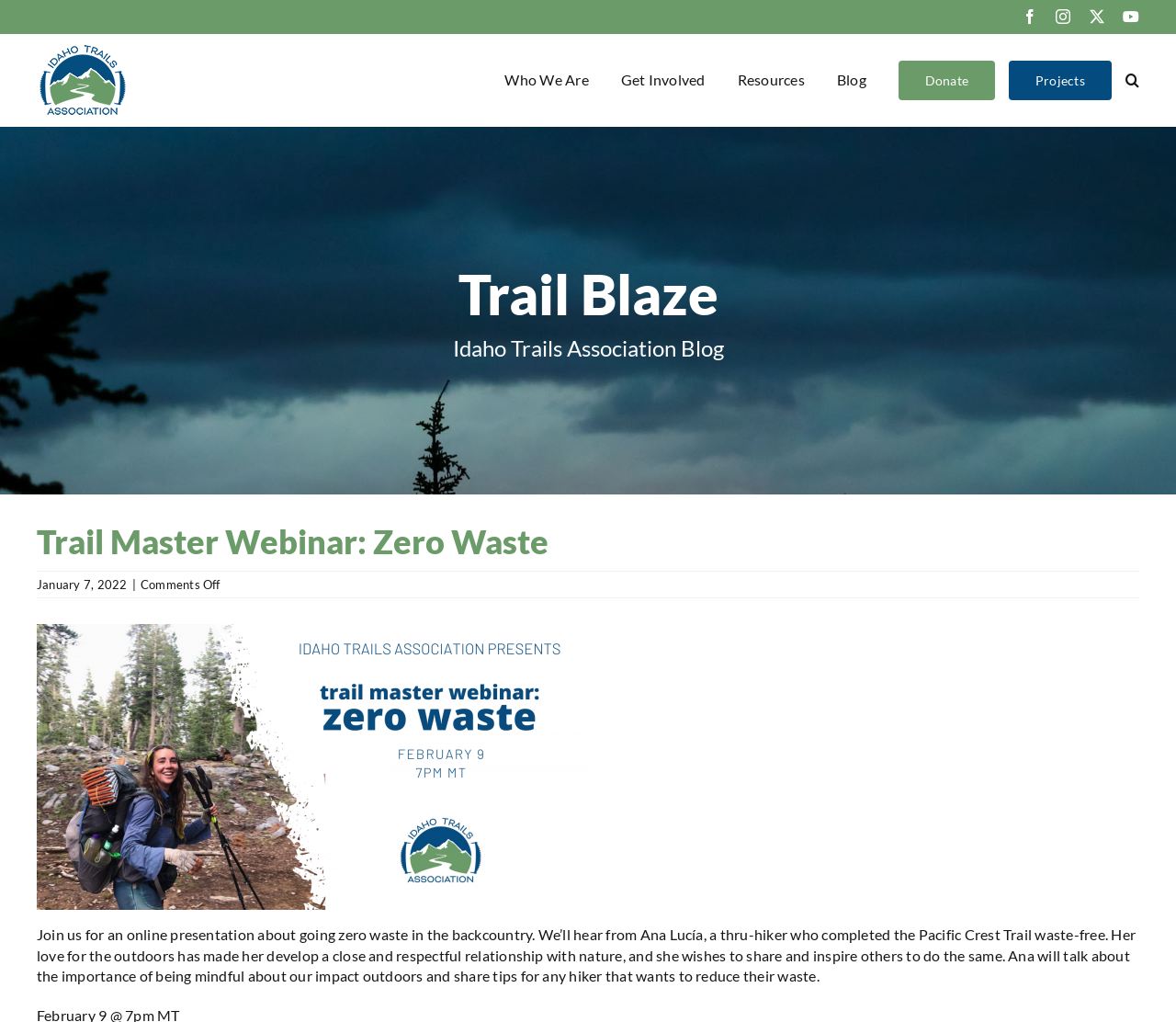What is the topic of the webinar?
Please provide a full and detailed response to the question.

I determined the answer by reading the heading 'Trail Master Webinar: Zero Waste' and the description of the webinar, which mentions going zero waste in the backcountry.